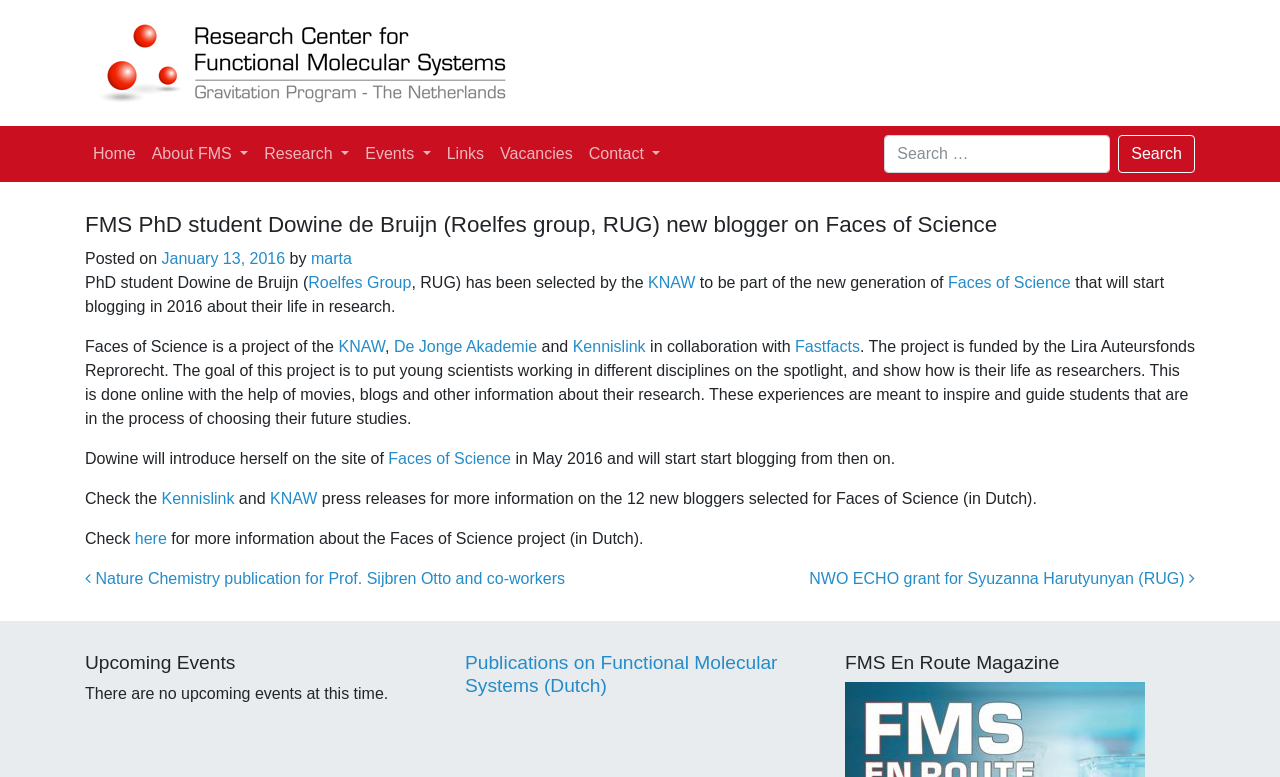Show the bounding box coordinates for the element that needs to be clicked to execute the following instruction: "Search for something". Provide the coordinates in the form of four float numbers between 0 and 1, i.e., [left, top, right, bottom].

[0.691, 0.174, 0.934, 0.223]